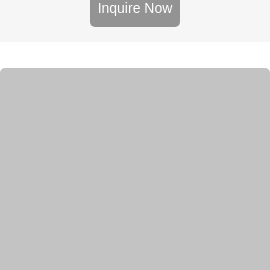What is the surface finish of the aluminum profile? From the image, respond with a single word or brief phrase.

Smooth